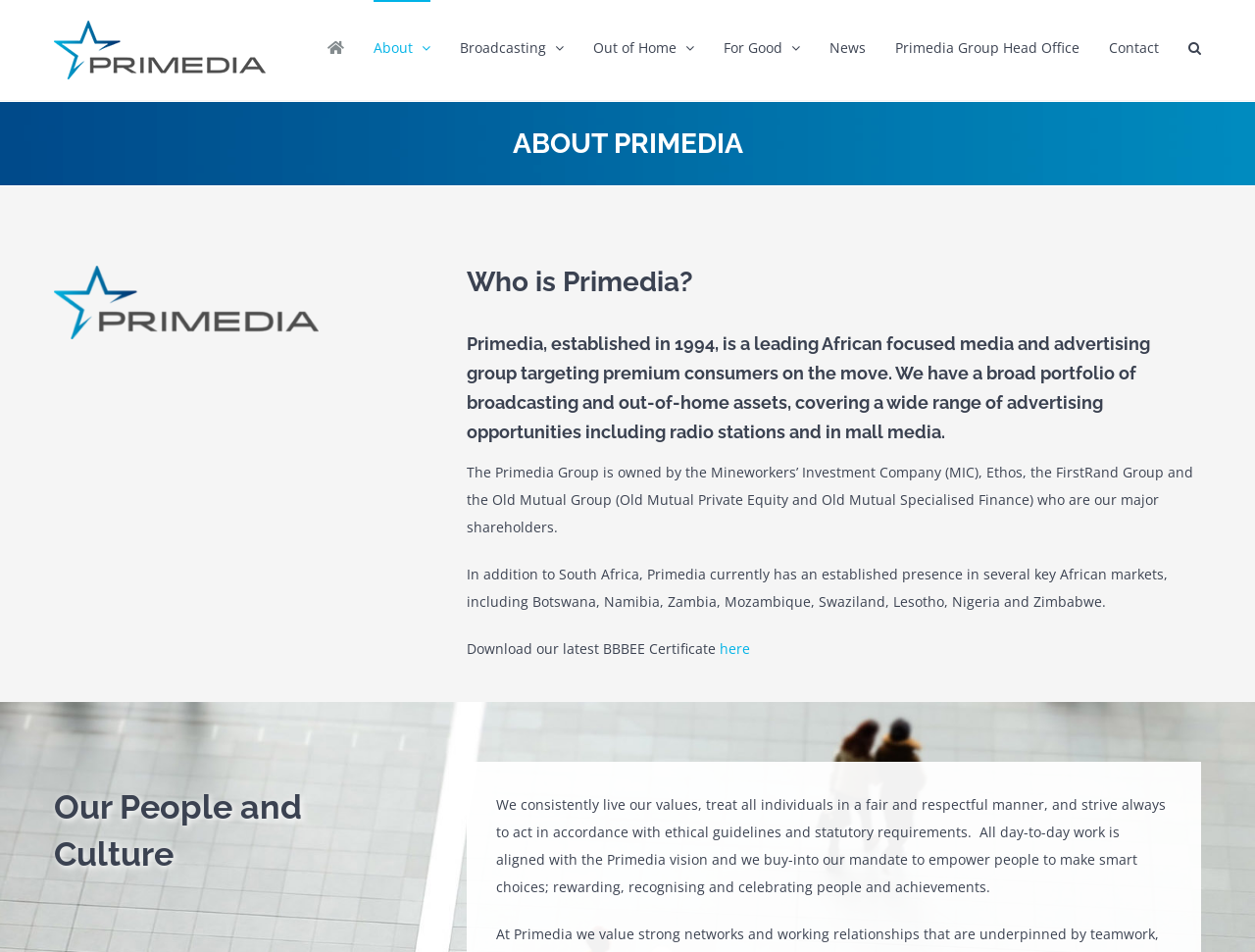Provide your answer to the question using just one word or phrase: What is Primedia?

African focused media and advertising group